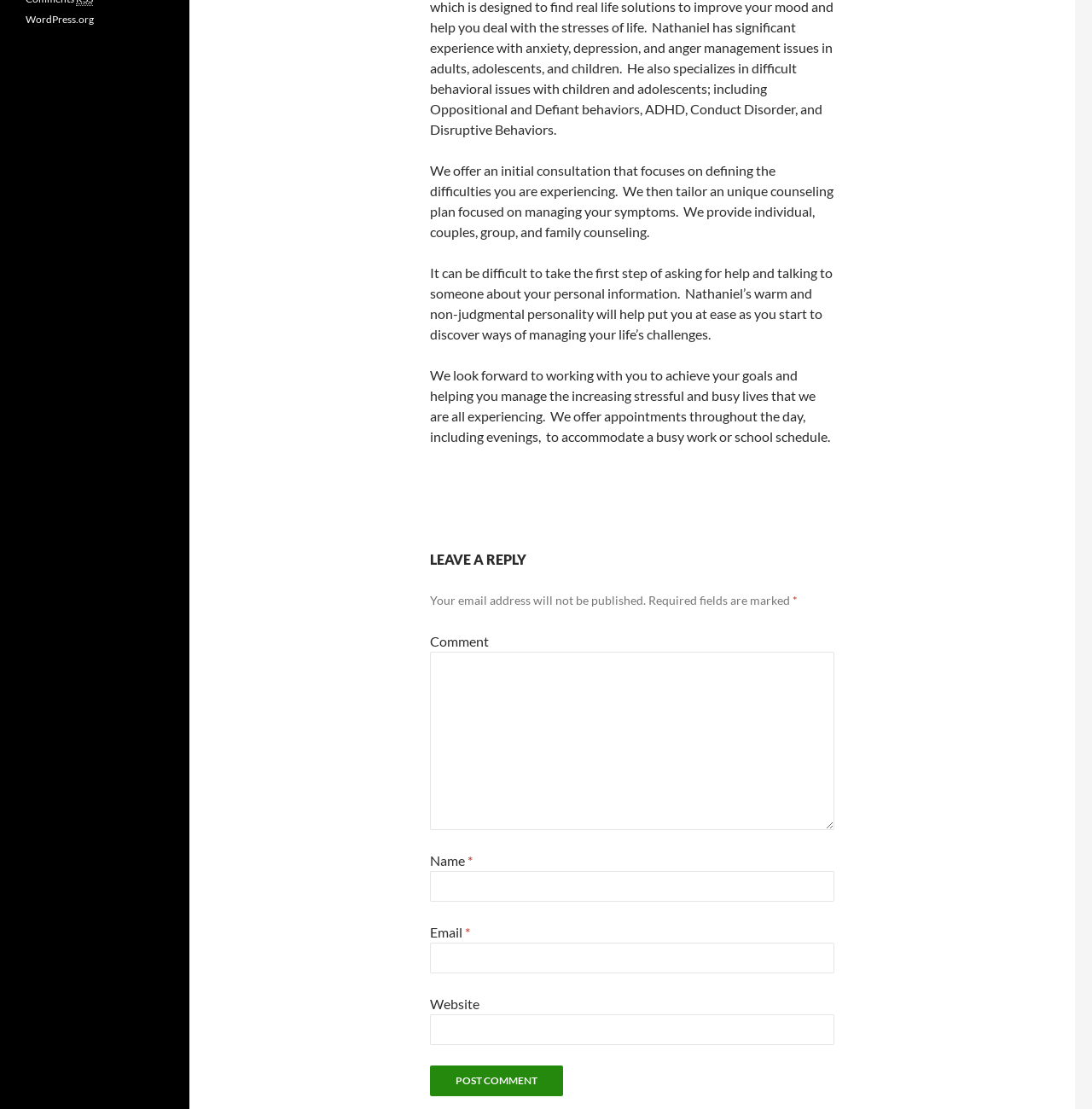Bounding box coordinates are given in the format (top-left x, top-left y, bottom-right x, bottom-right y). All values should be floating point numbers between 0 and 1. Provide the bounding box coordinate for the UI element described as: parent_node: Name * name="author"

[0.394, 0.785, 0.764, 0.813]